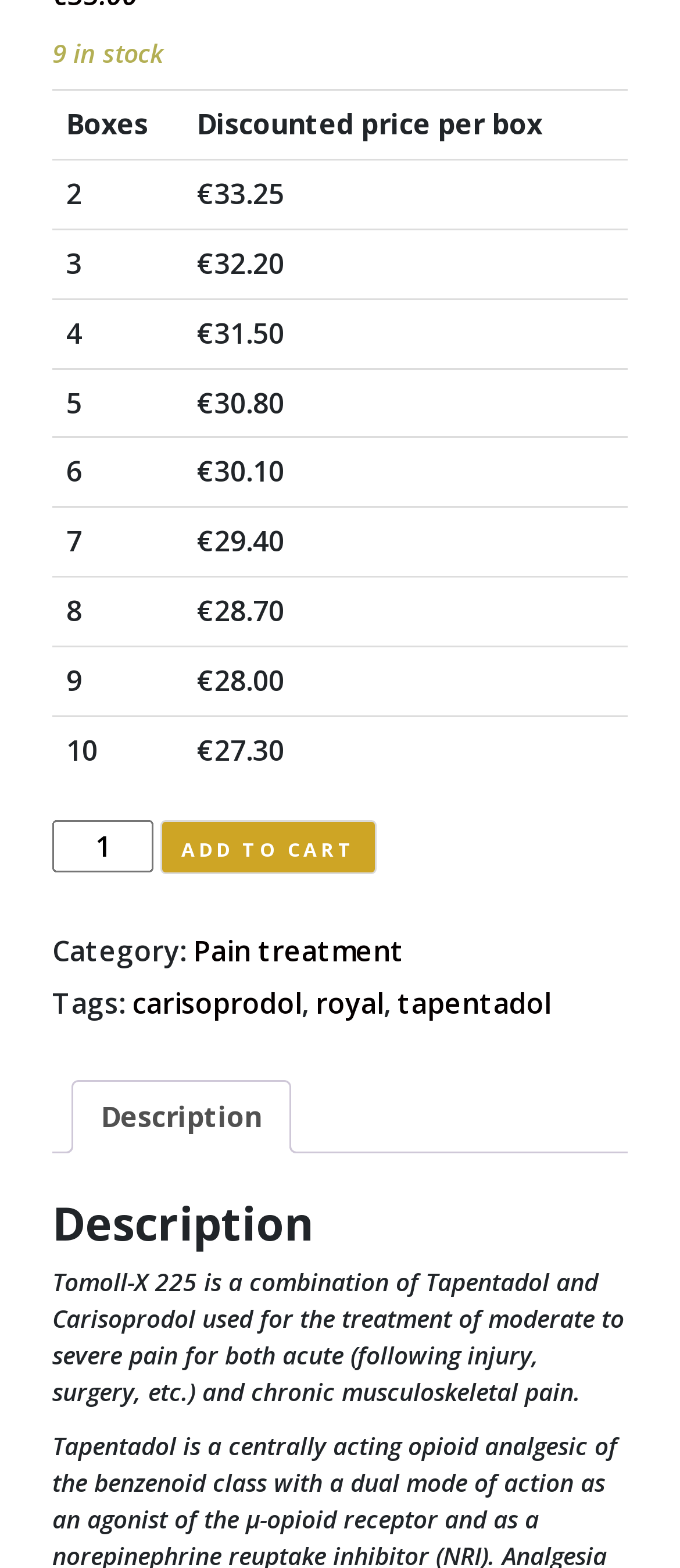Please find the bounding box coordinates (top-left x, top-left y, bottom-right x, bottom-right y) in the screenshot for the UI element described as follows: carisoprodol

[0.195, 0.628, 0.444, 0.652]